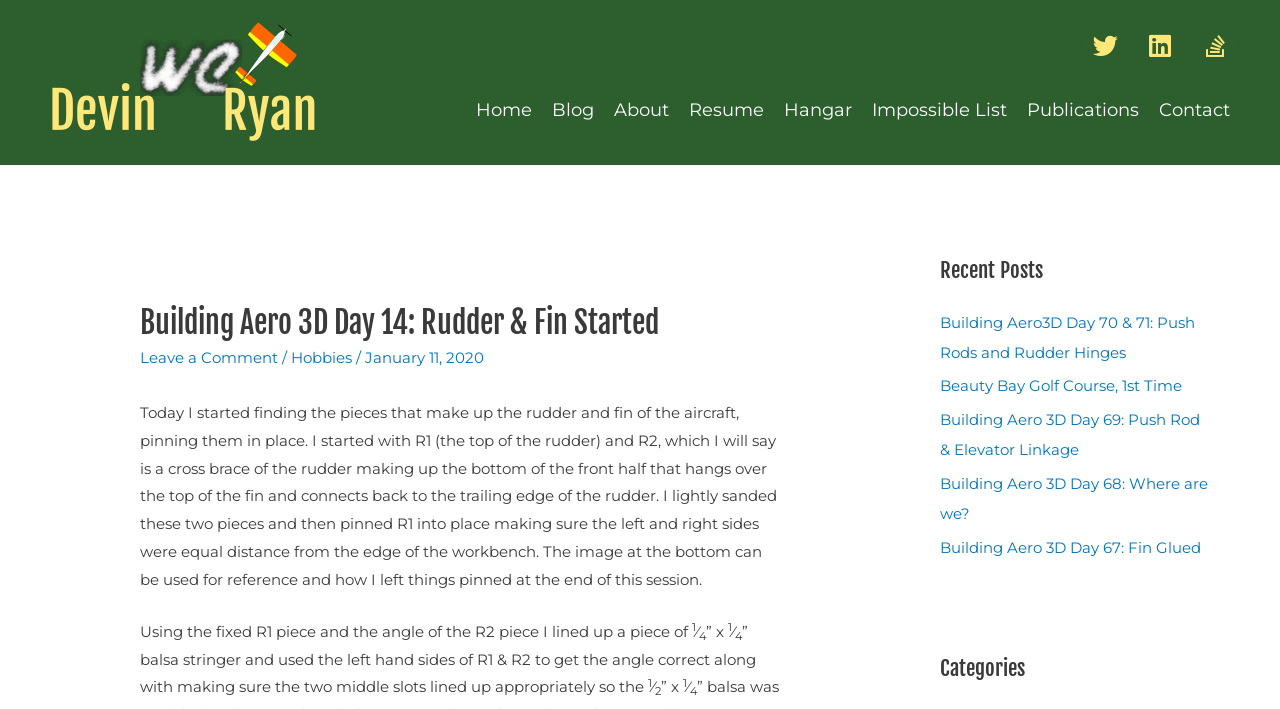Please analyze the image and provide a thorough answer to the question:
What is the date of the blog post?

The date of the blog post is mentioned in the text as 'January 11, 2020', which indicates when the author wrote and published this particular post.